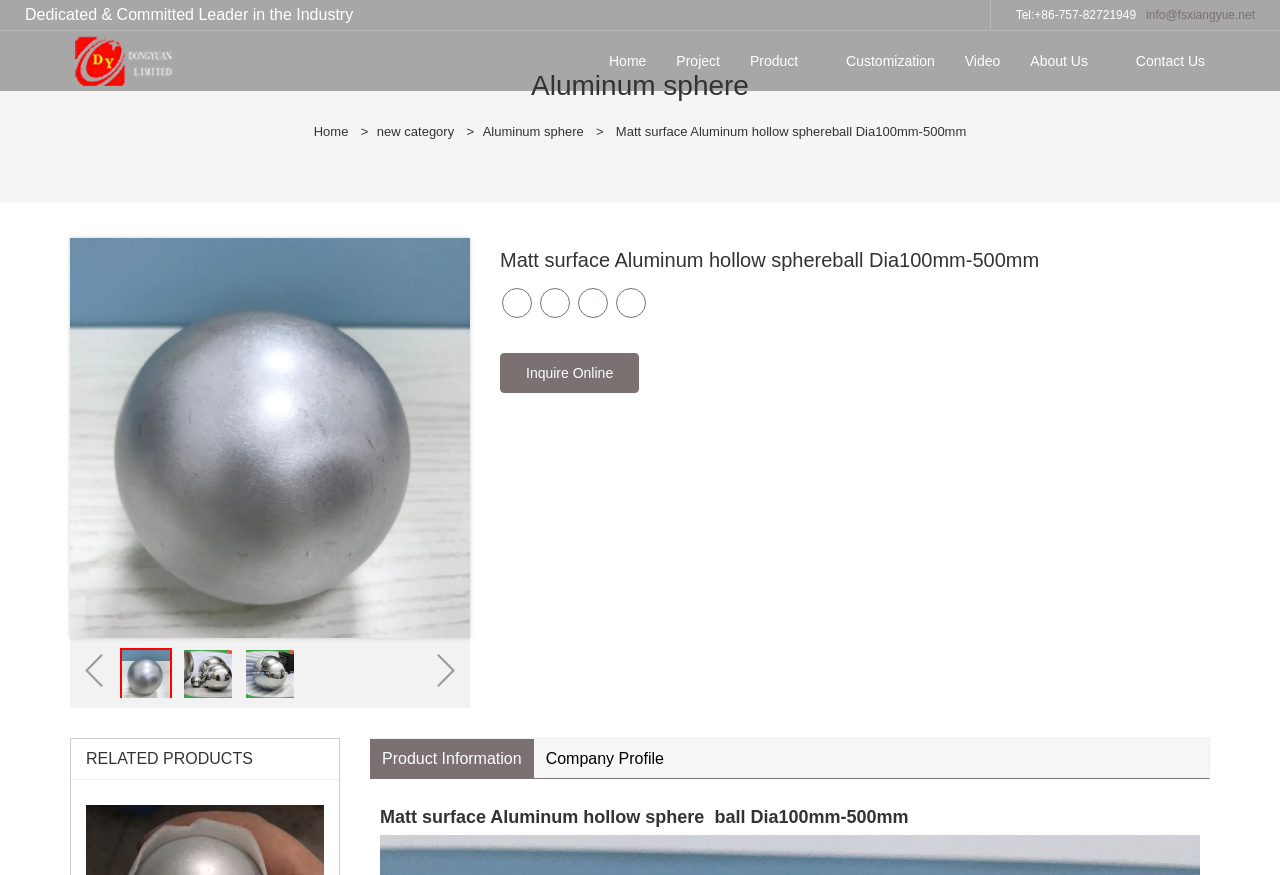Locate the bounding box coordinates of the area that needs to be clicked to fulfill the following instruction: "Click the 'Product' link". The coordinates should be in the format of four float numbers between 0 and 1, namely [left, top, right, bottom].

[0.574, 0.049, 0.635, 0.09]